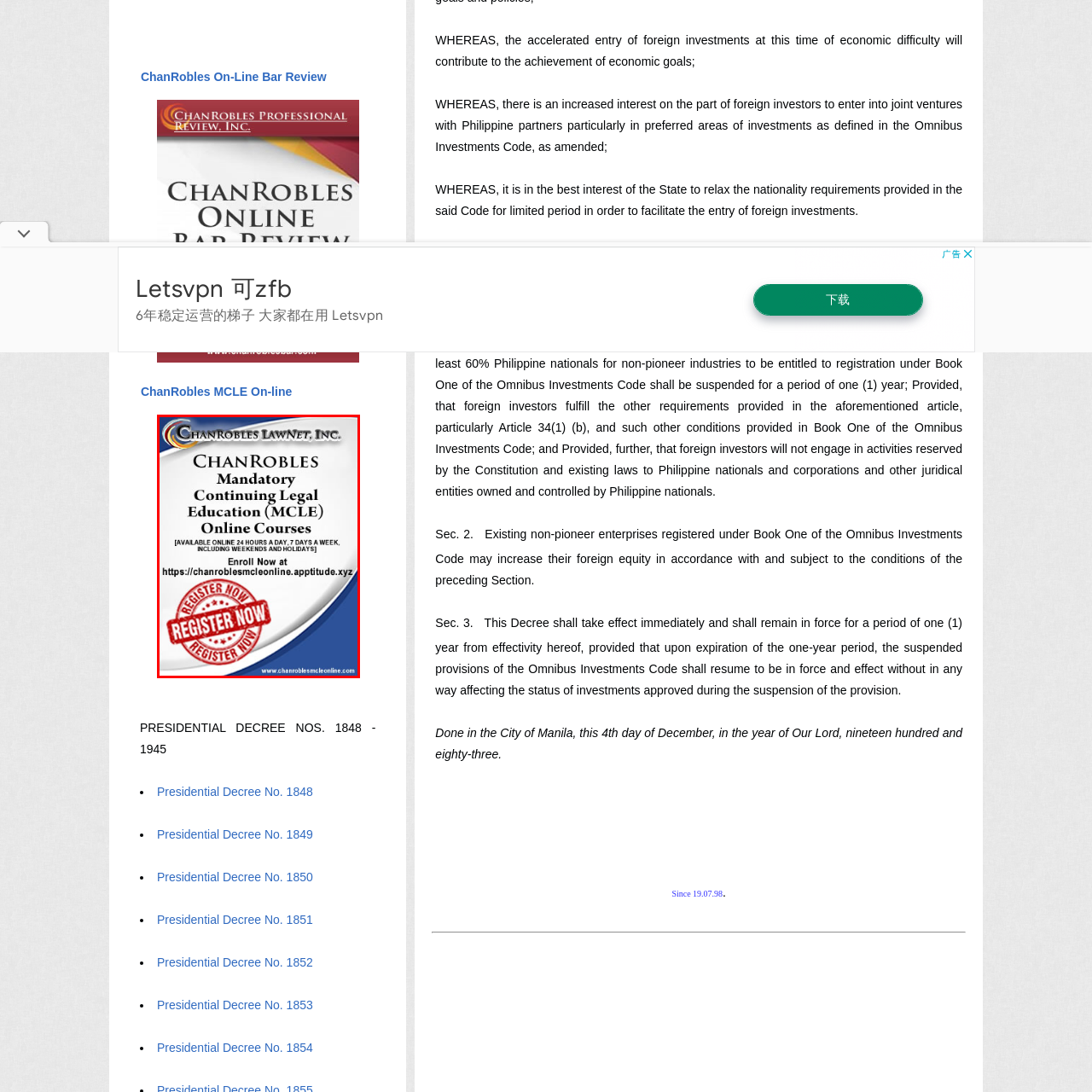Give an in-depth description of the image highlighted with the red boundary.

The image advertises ChanRobles LawNet, Inc.'s Mandatory Continuing Legal Education (MCLE) Online Courses. Prominently displayed is the title "CHANROBLE" followed by "Mandatory Continuing Legal Education (MCLE) Online Courses," indicating the offerings of the educational program. The text highlights the availability of these online courses 24 hours a day, 7 days a week, including weekends and holidays, making it convenient for legal professionals to enhance their education at any time. 

Additionally, there is a call to action: "Enroll Now at https://chanroblesmcleonline.apptitude.xyz," encouraging immediate registration. A striking "REGISTER NOW" button stands out in red at the bottom, making it clear how prospective students can take action to secure their place in the courses. The overall design features a blue and white color scheme, creating a professional appearance suitable for legal education.